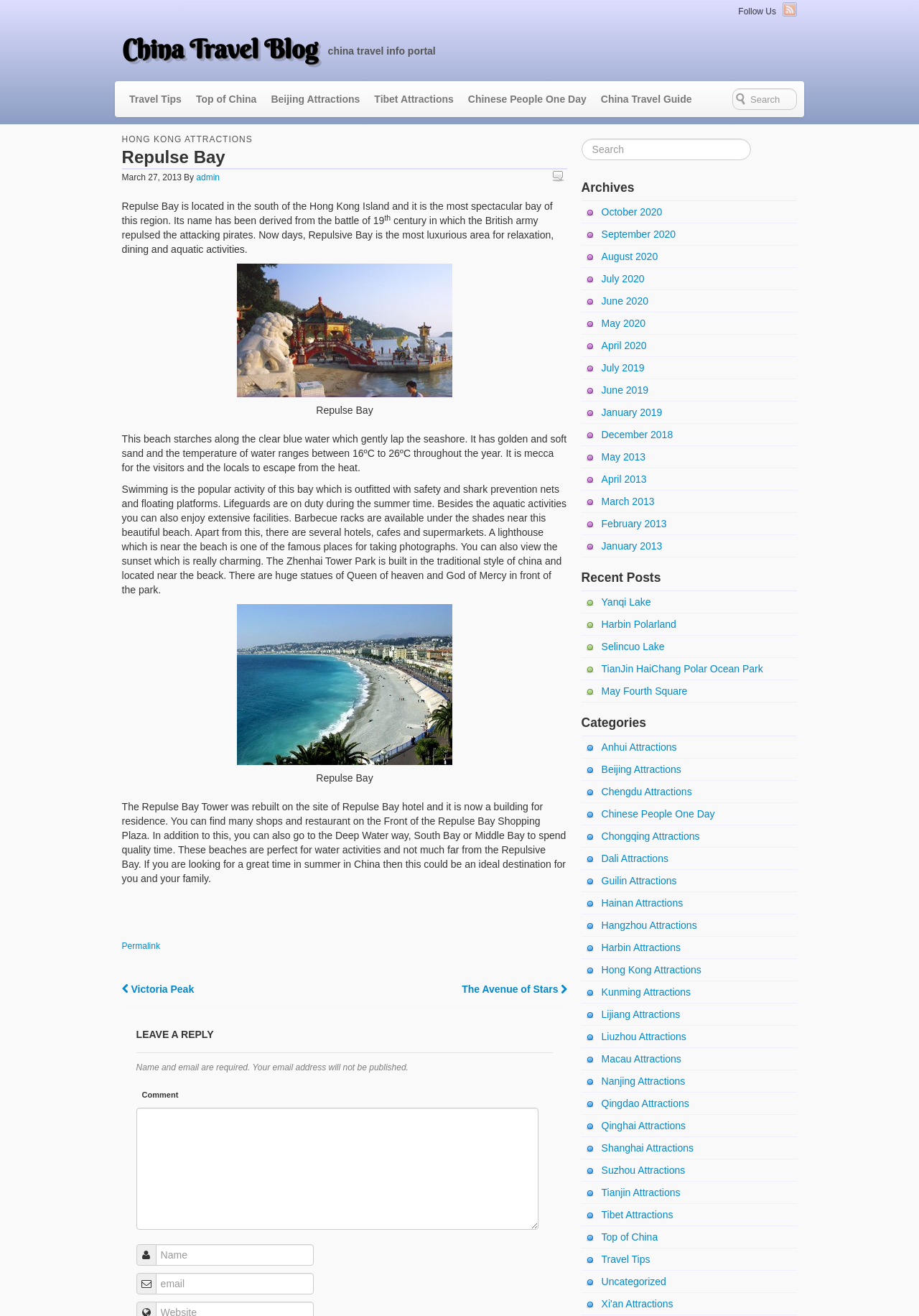What is the name of the tower mentioned in the article?
Please respond to the question with as much detail as possible.

The article mentions that the Repulse Bay Tower was rebuilt on the site of Repulse Bay hotel and is now a residential building.